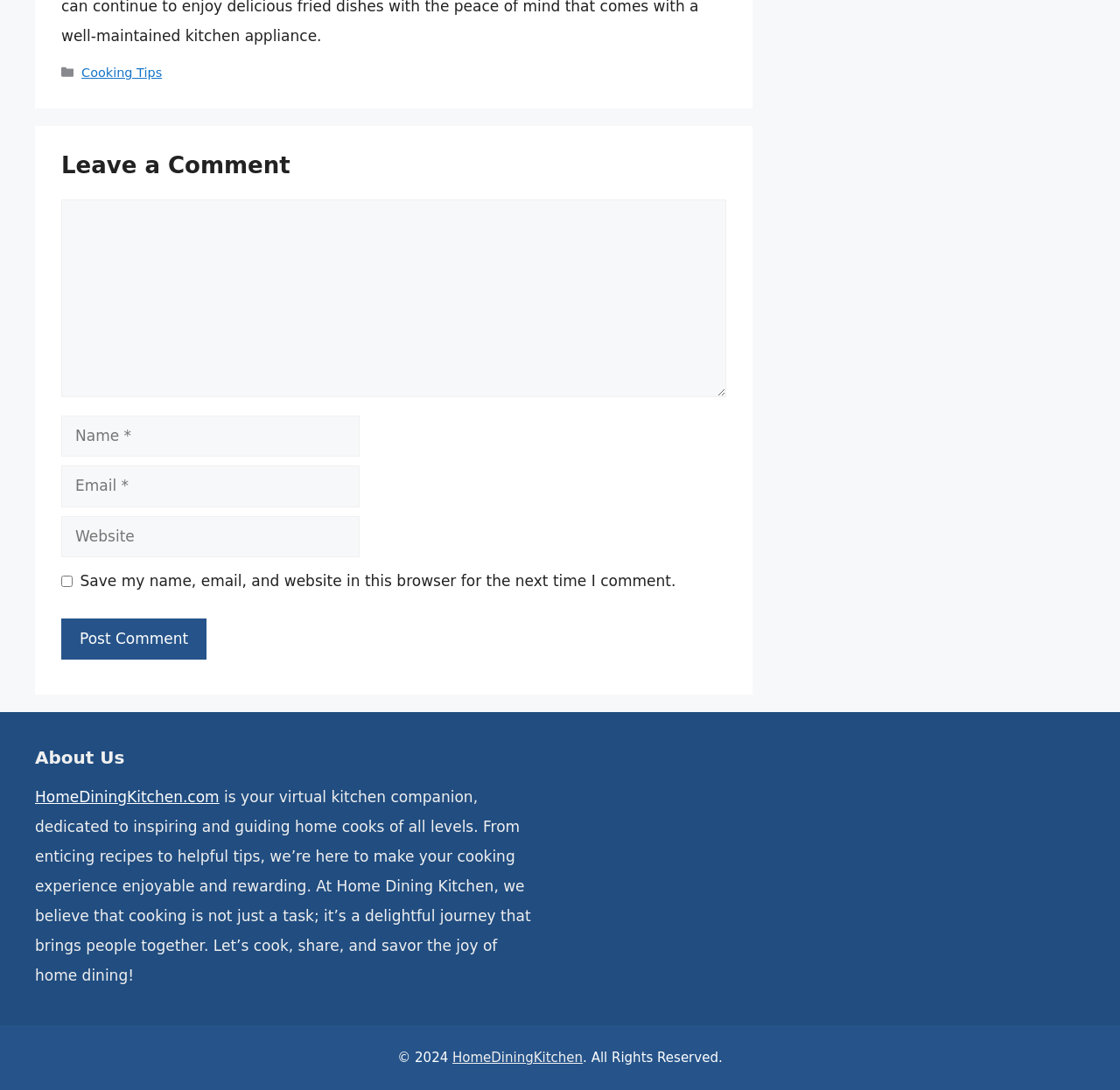Please identify the bounding box coordinates of the clickable area that will allow you to execute the instruction: "Visit the HomeDiningKitchen website".

[0.031, 0.723, 0.196, 0.739]